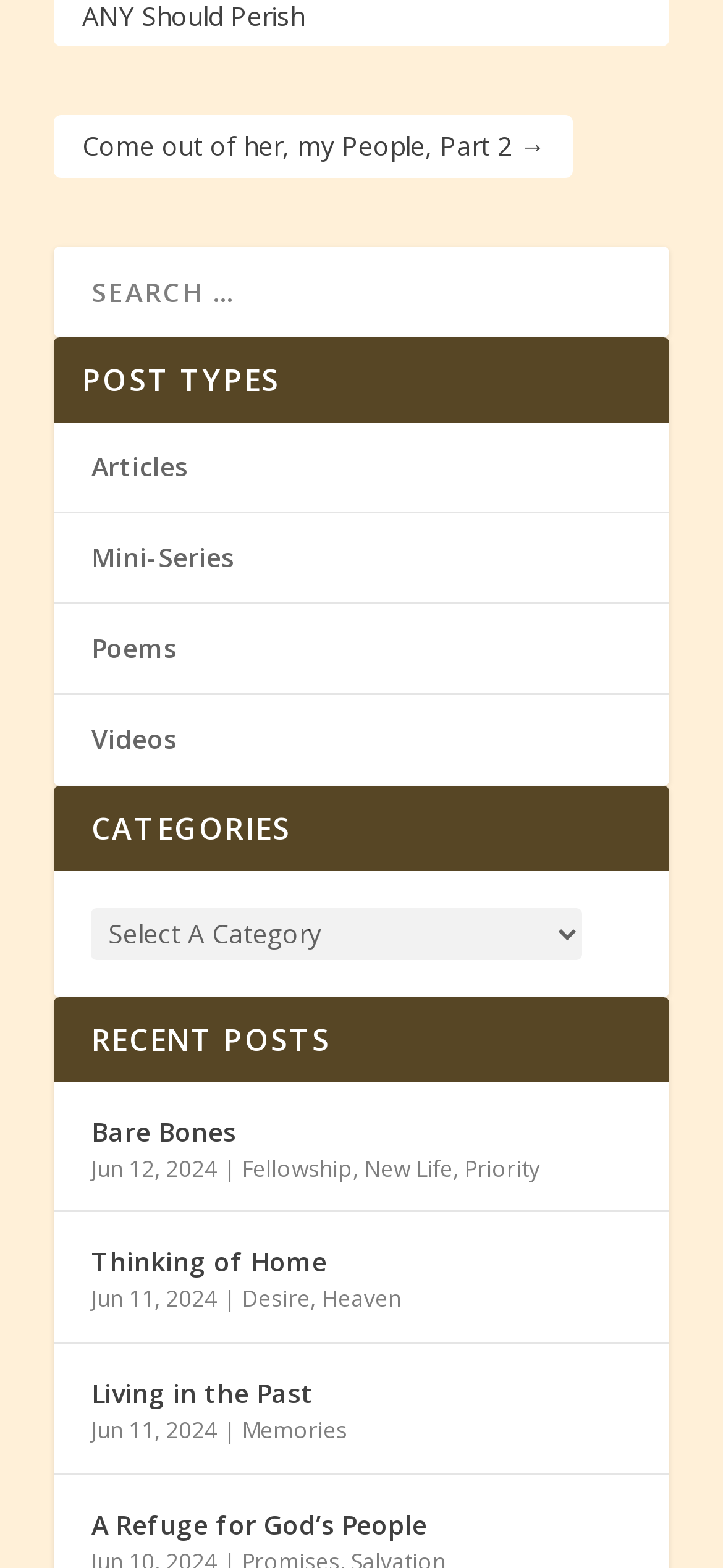Using the information shown in the image, answer the question with as much detail as possible: What type of content is categorized?

The webpage has a section labeled 'POST TYPES' which lists different types of content such as 'Articles', 'Mini-Series', 'Poems', and 'Videos', indicating that the content on this webpage is categorized into these types.